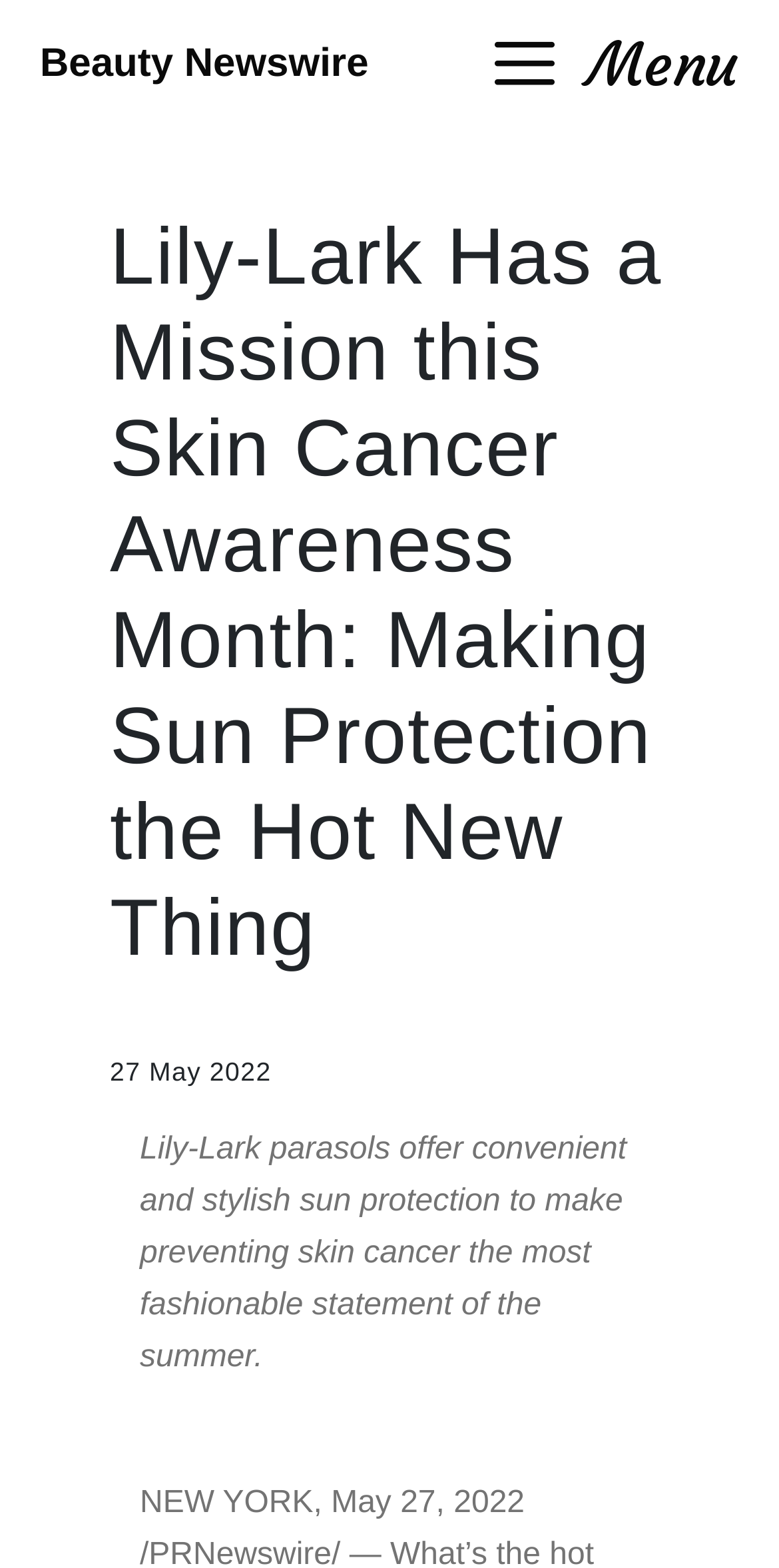What is the purpose of Lily-Lark parasols?
Using the image, give a concise answer in the form of a single word or short phrase.

Sun protection